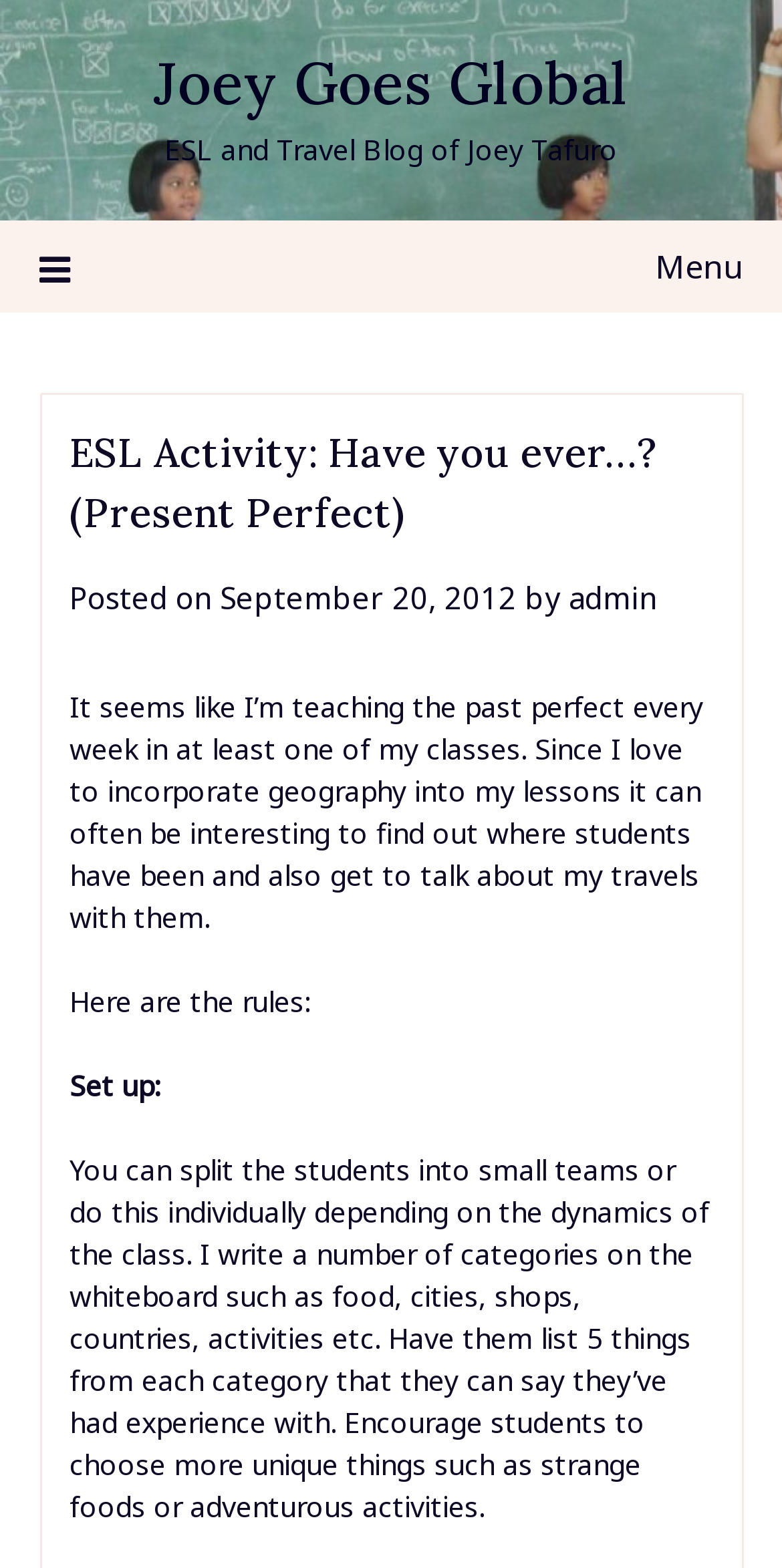Please respond to the question using a single word or phrase:
What is the author's name?

admin